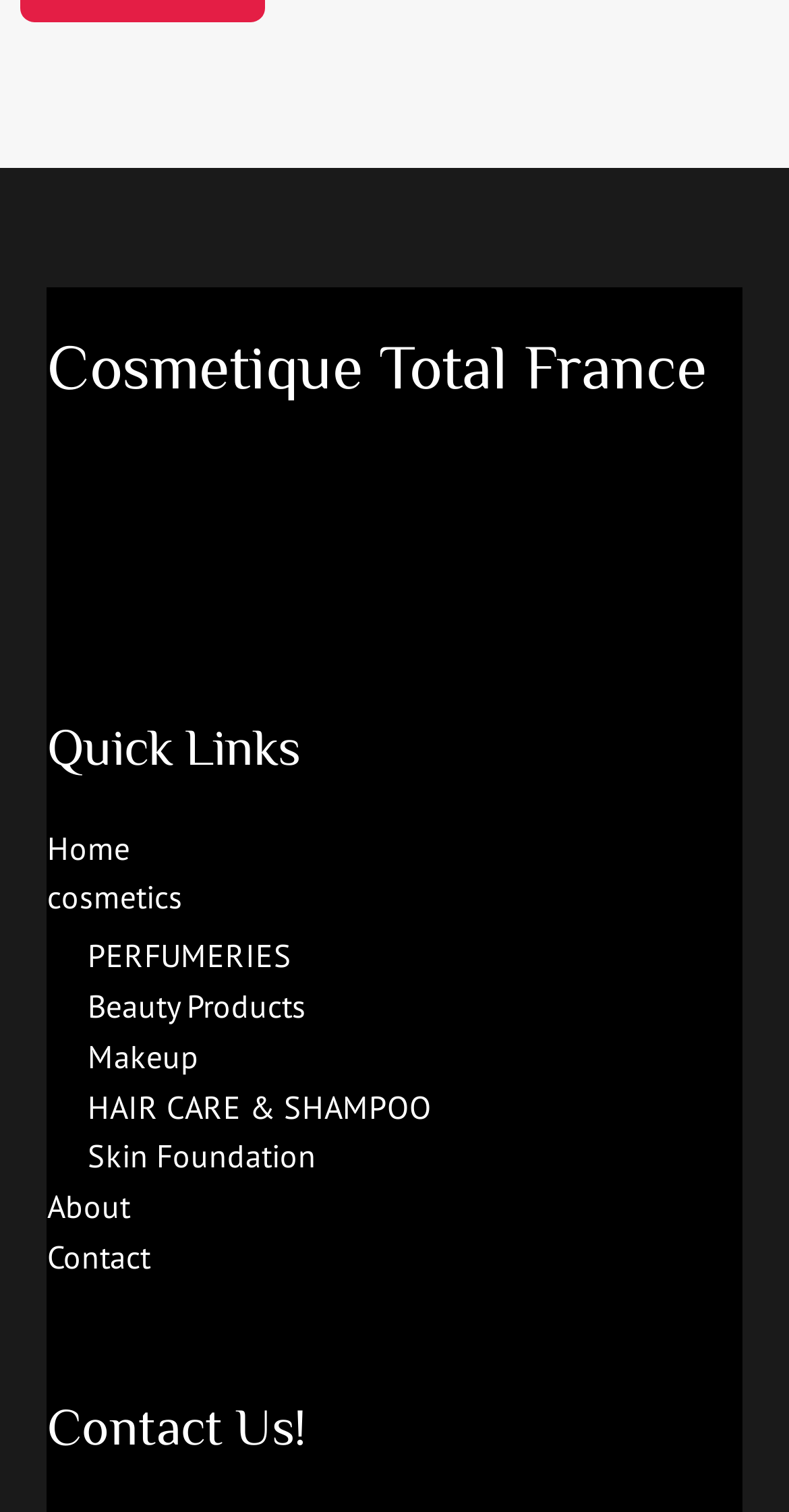What is the rating scale used on this website?
Based on the visual content, answer with a single word or a brief phrase.

out of 5